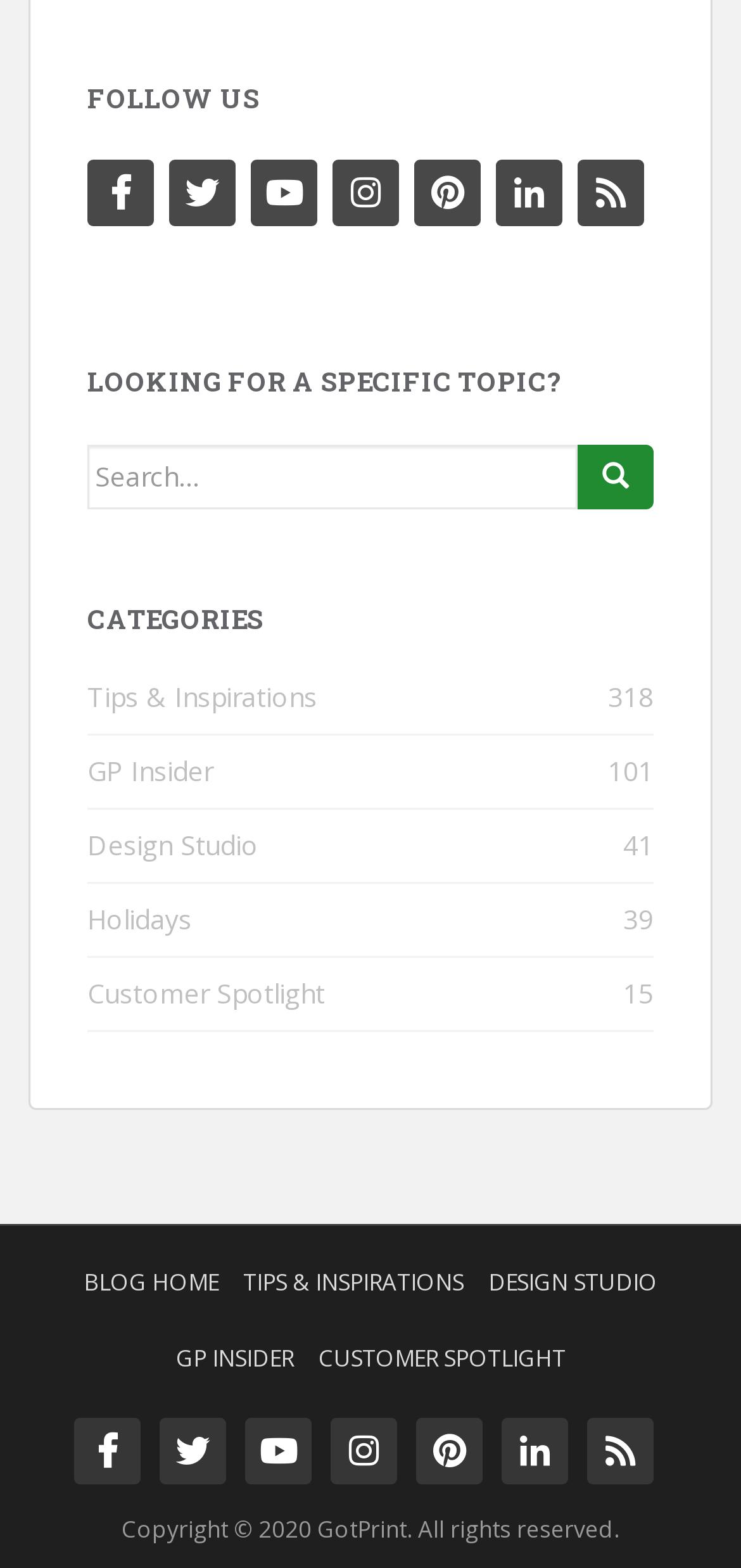Please identify the bounding box coordinates for the region that you need to click to follow this instruction: "Search for a topic".

[0.118, 0.283, 0.882, 0.324]